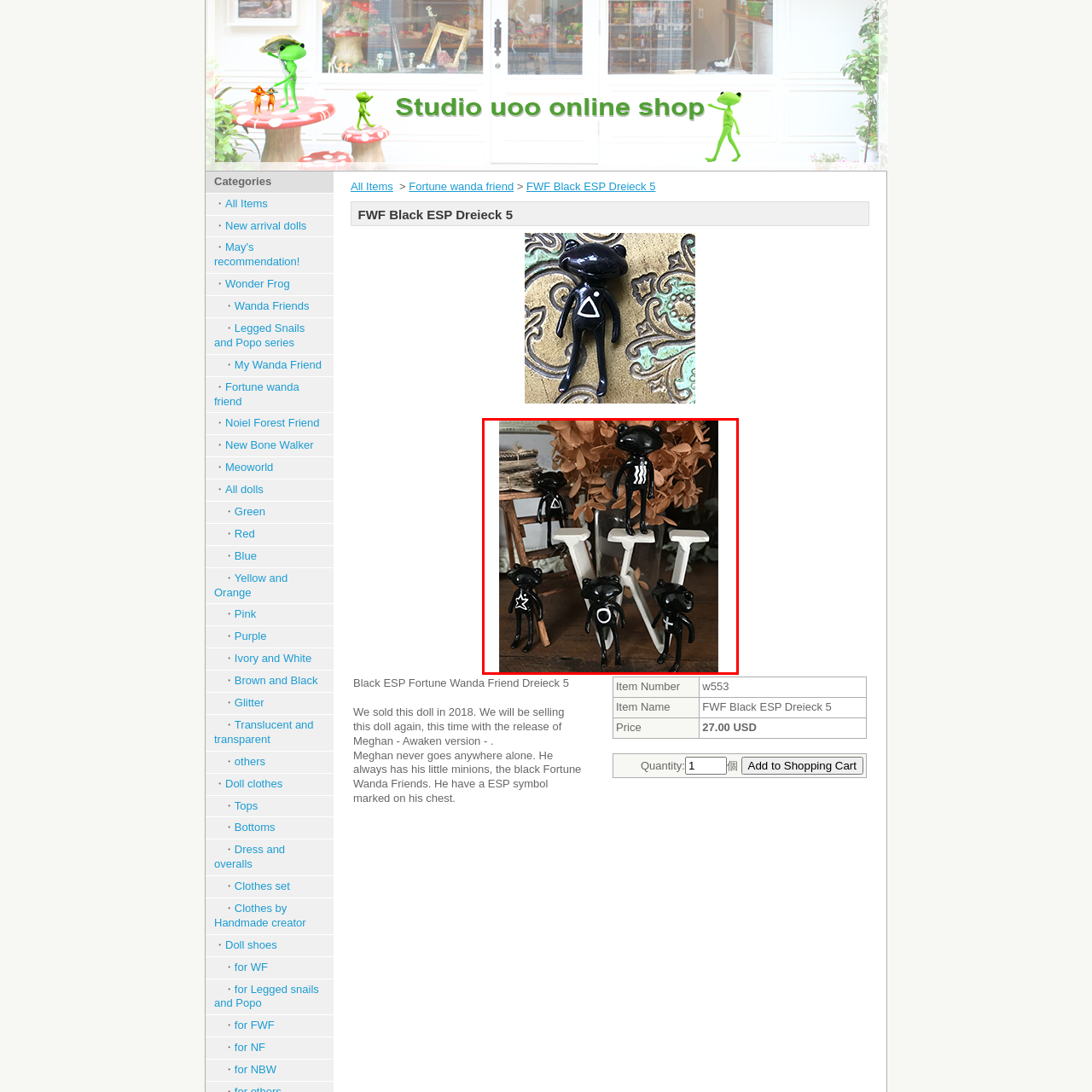Focus on the highlighted area in red, How many bear figurines are there? Answer using a single word or phrase.

Six